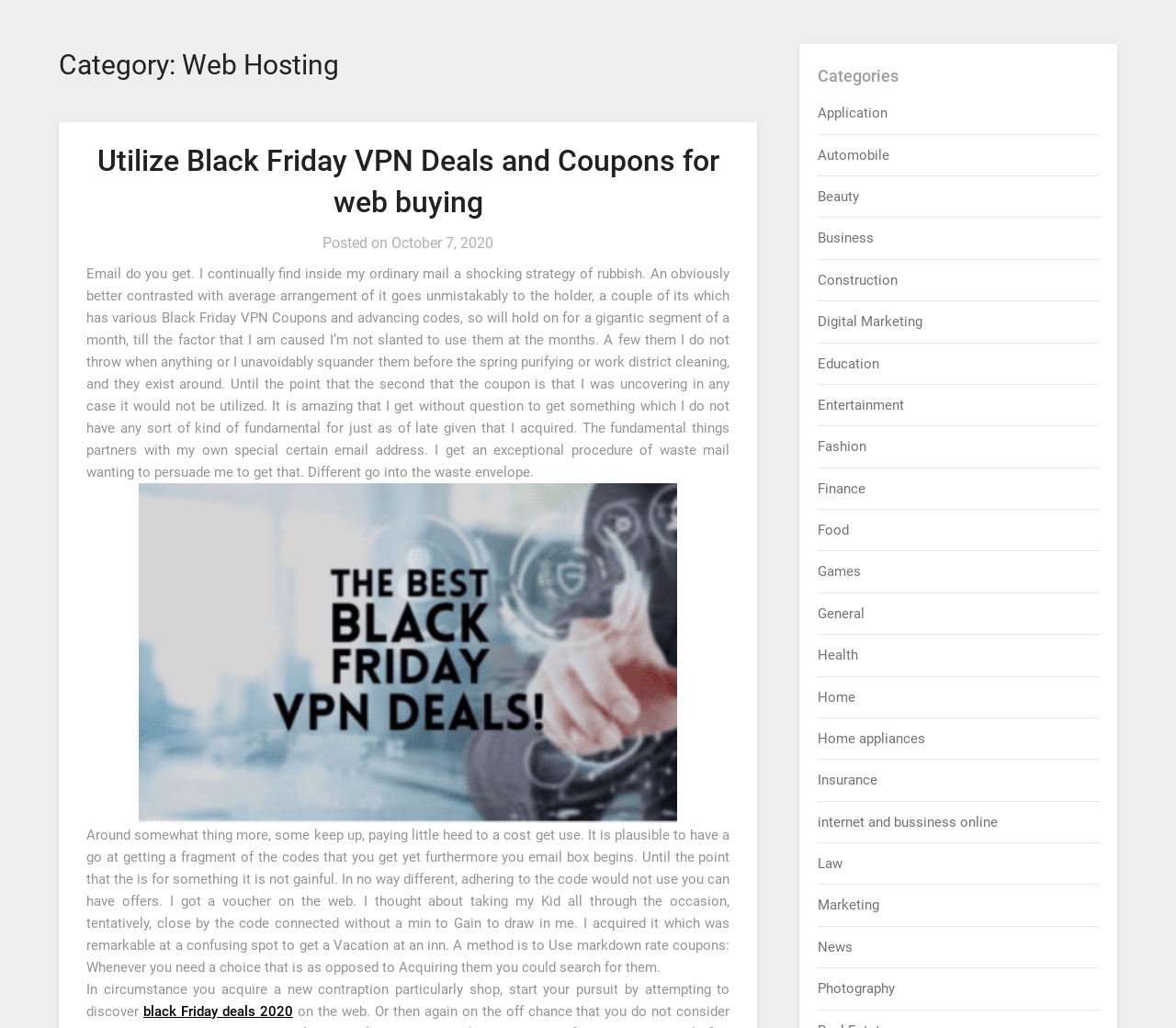From the given element description: "Construction", find the bounding box for the UI element. Provide the coordinates as four float numbers between 0 and 1, in the order [left, top, right, bottom].

[0.696, 0.264, 0.764, 0.28]